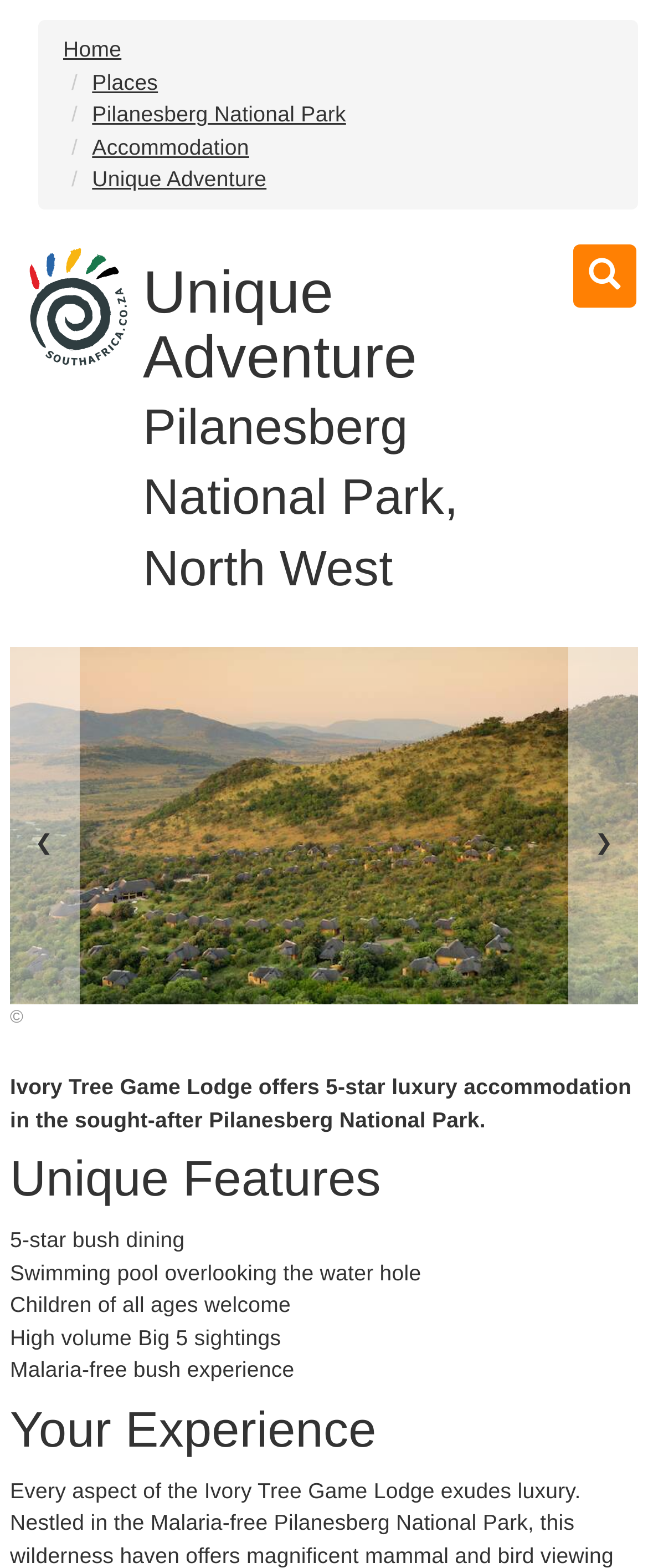Provide a one-word or short-phrase answer to the question:
What is the location of Ivory Tree Game Lodge?

Pilanesberg National Park